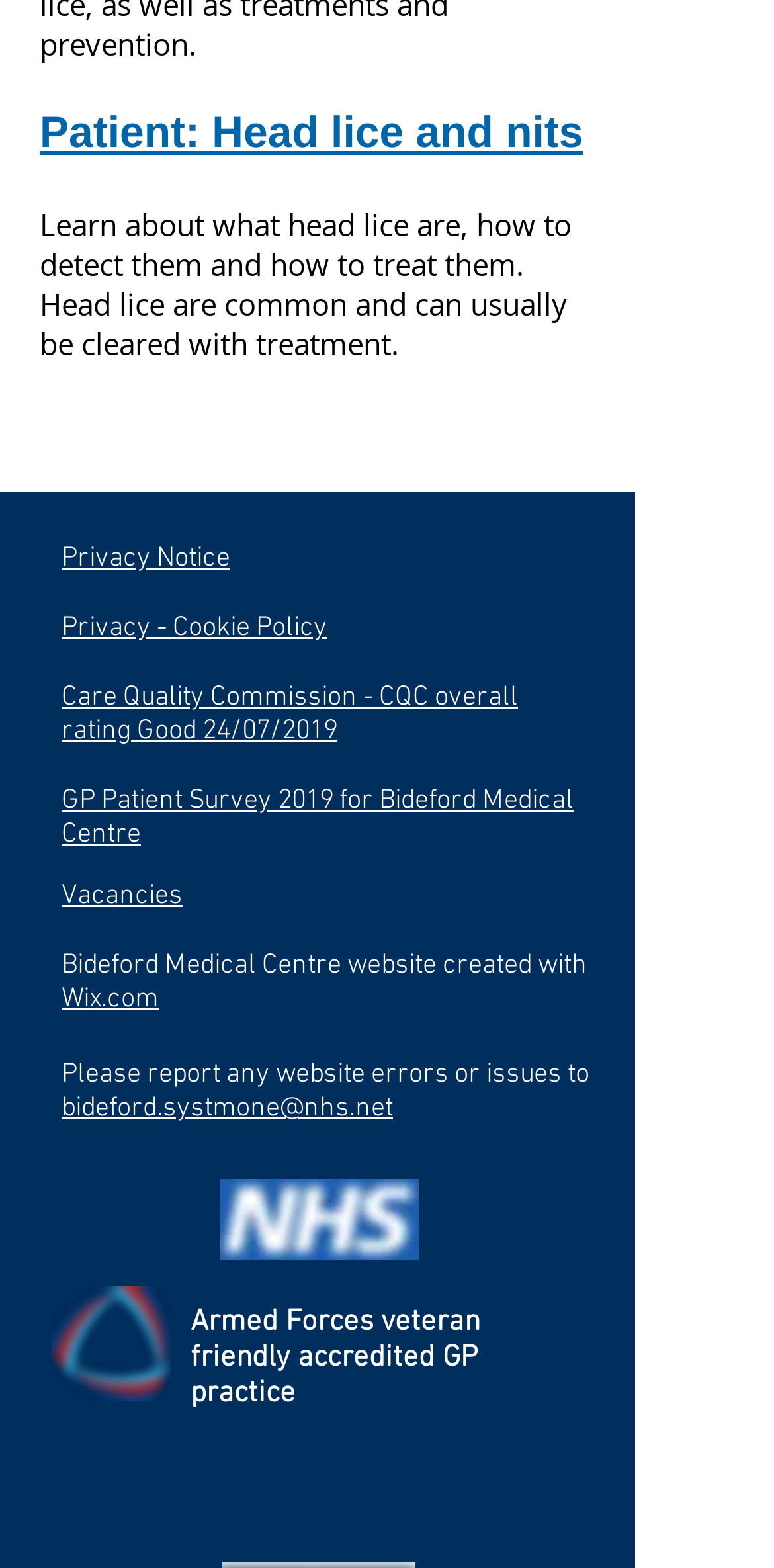Answer the following in one word or a short phrase: 
What social media platforms are available in the Social Bar?

Facebook and Twitter